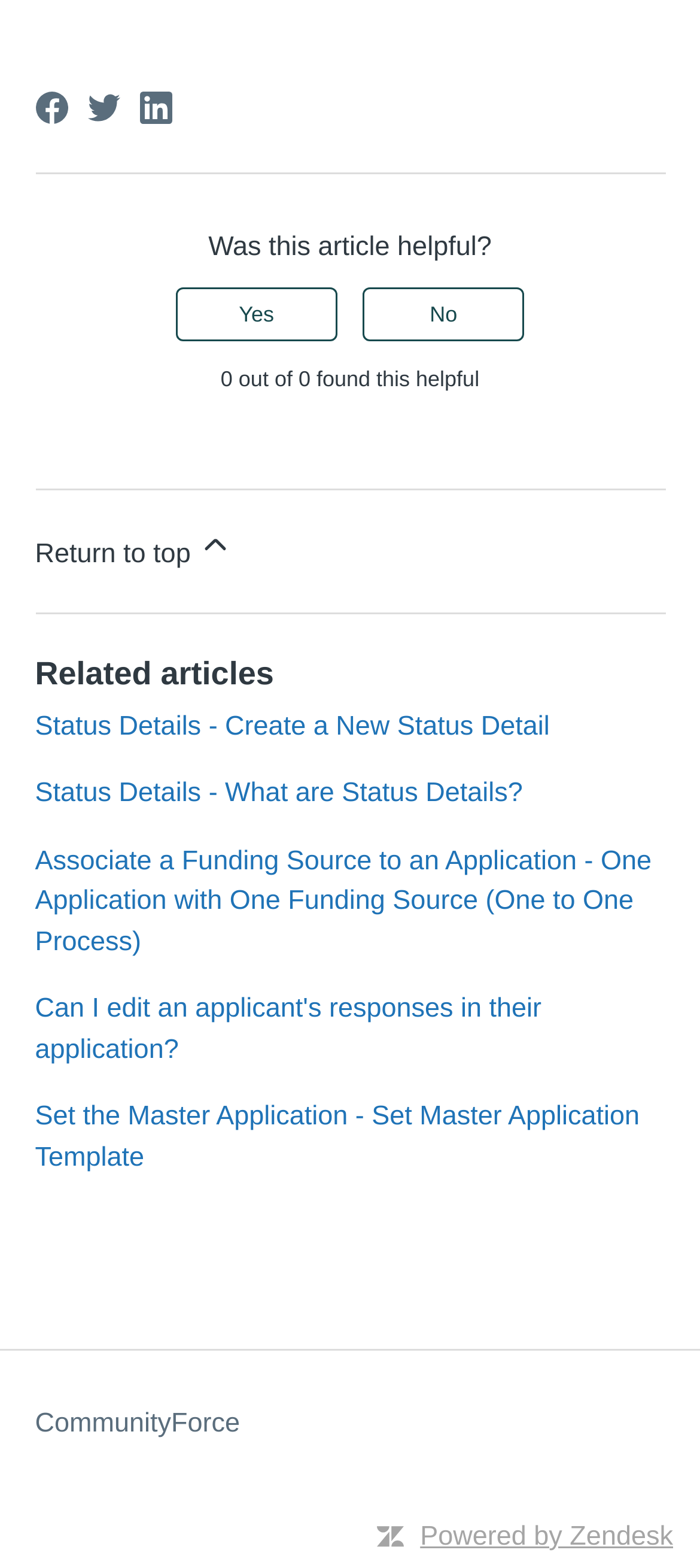Consider the image and give a detailed and elaborate answer to the question: 
How many buttons are in the 'Was this article helpful?' section?

I examined the section with the text 'Was this article helpful?' and found two buttons, one labeled 'This article was helpful' and the other labeled 'This article was not helpful'.